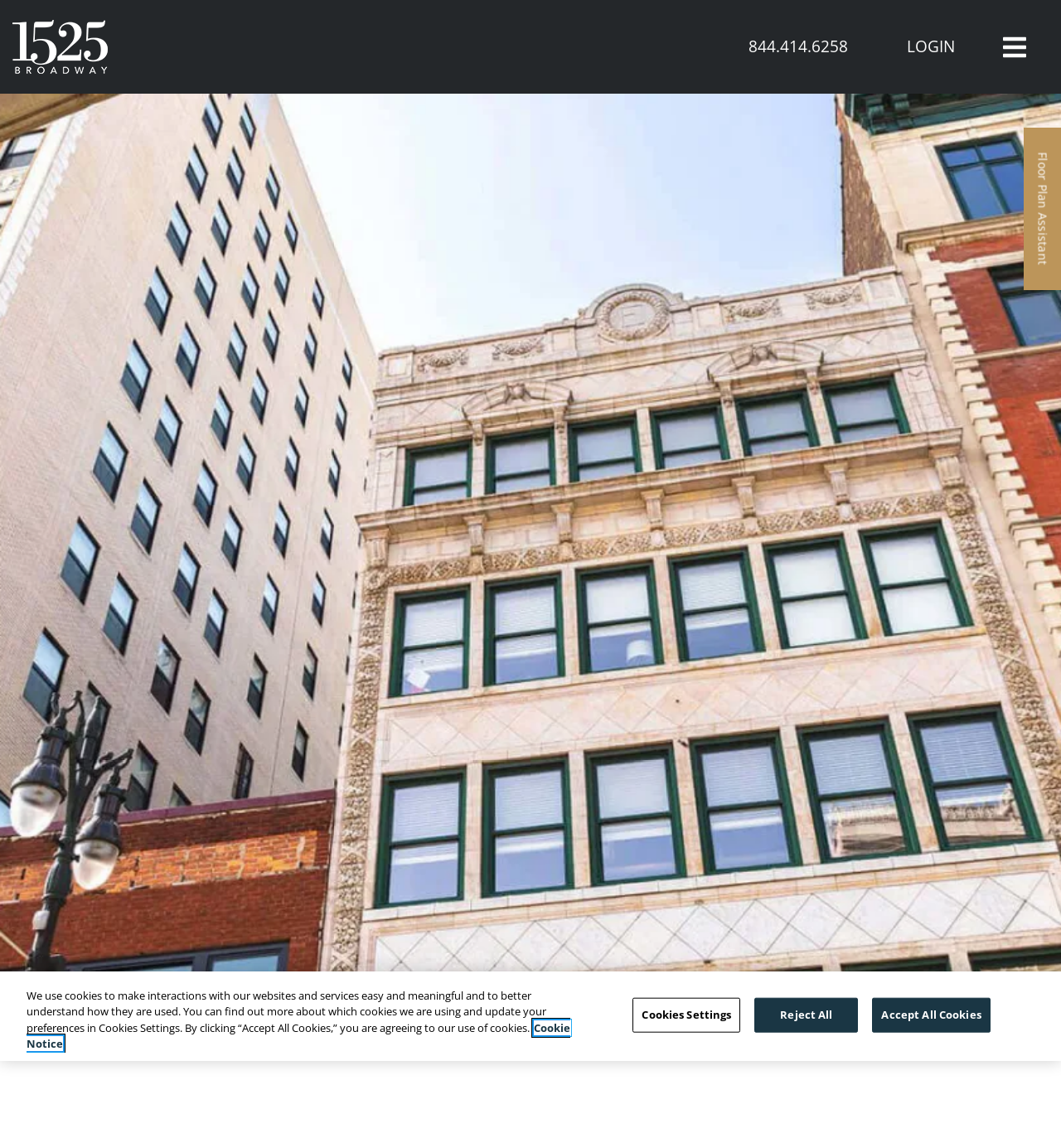Please identify the primary heading on the webpage and return its text.

1525 Broadway Downtown Detroit Apartments